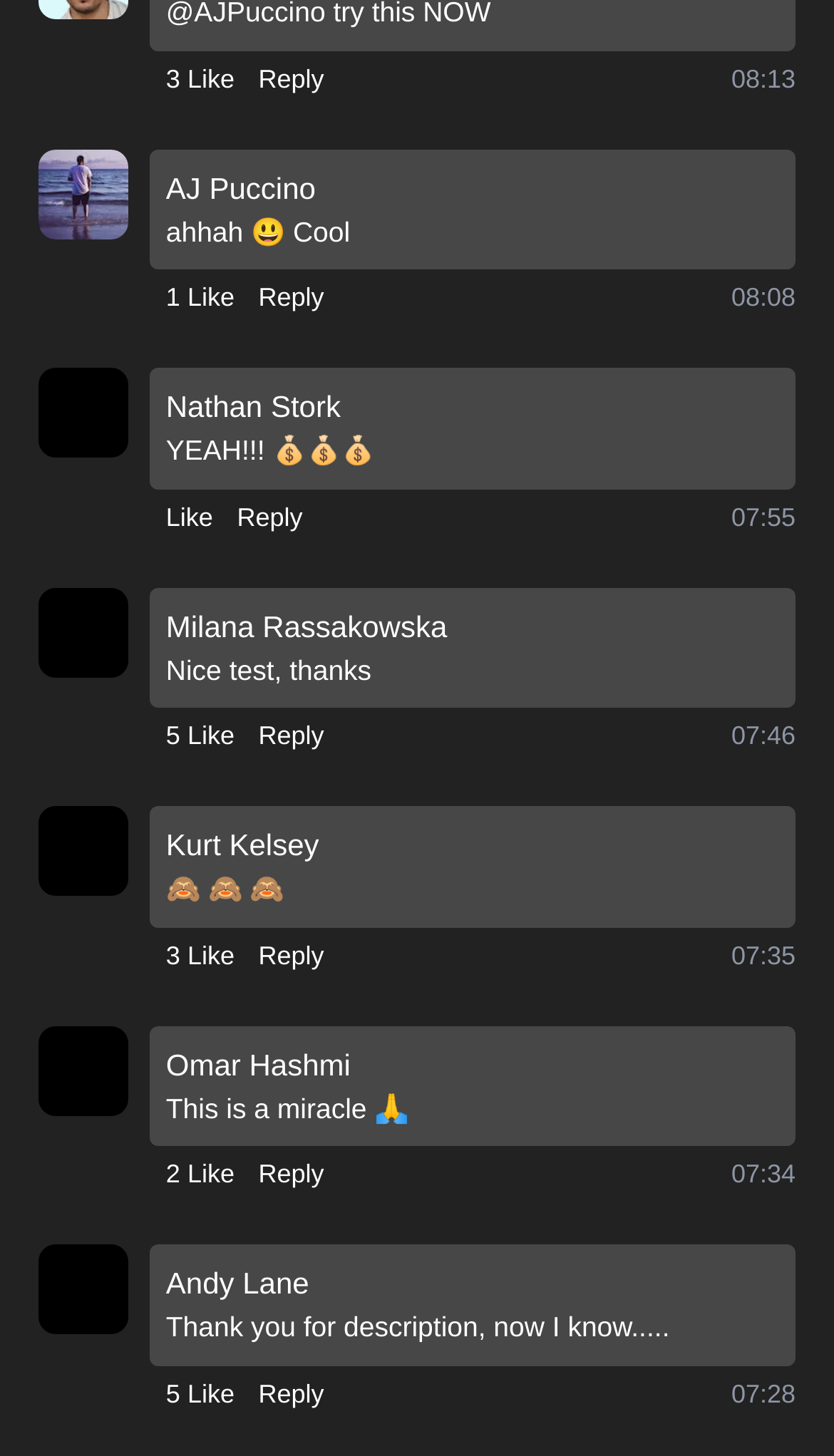Please find the bounding box coordinates of the clickable region needed to complete the following instruction: "Reply to a message". The bounding box coordinates must consist of four float numbers between 0 and 1, i.e., [left, top, right, bottom].

[0.284, 0.342, 0.363, 0.368]